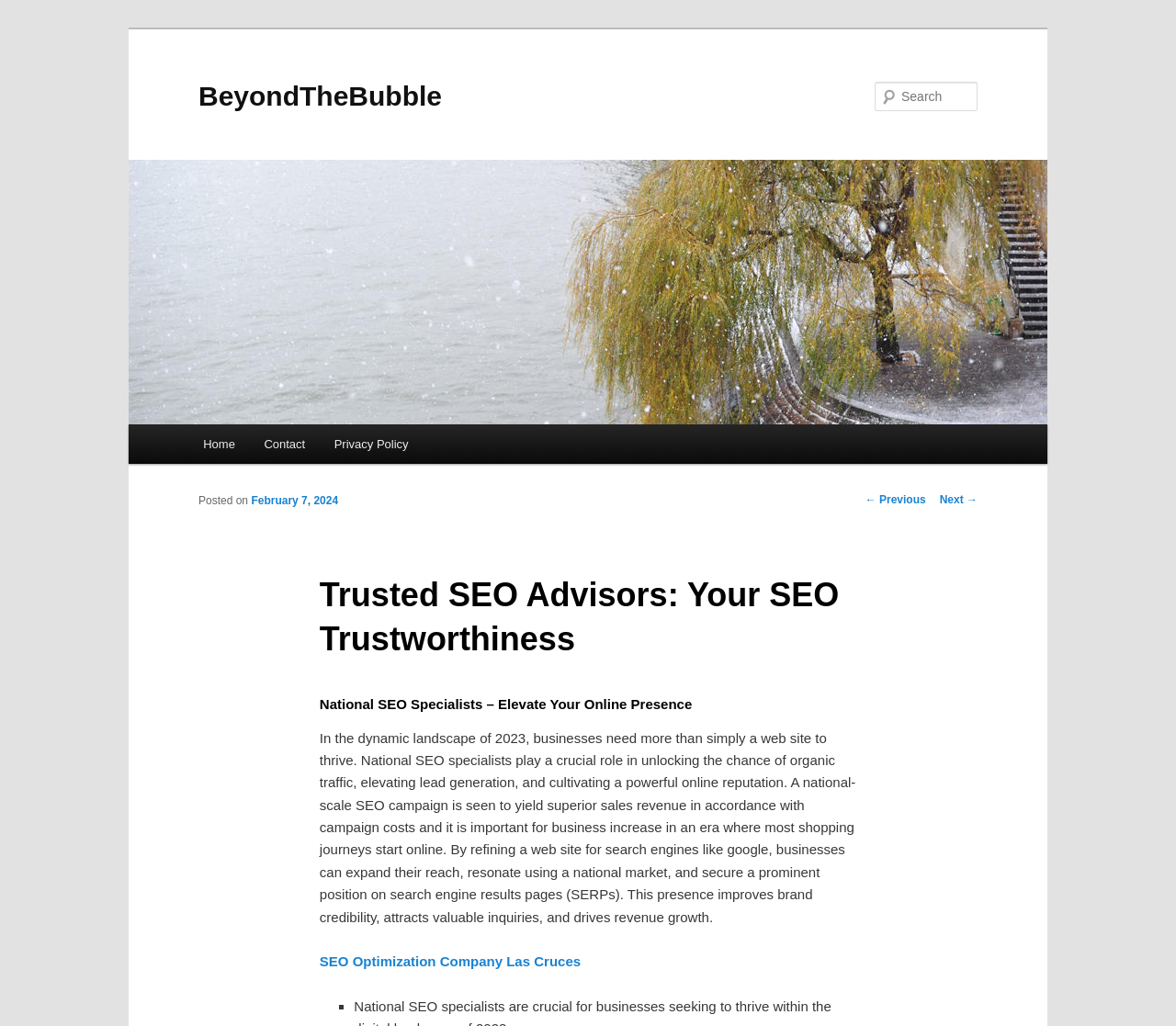What is the name of the company?
Please craft a detailed and exhaustive response to the question.

The name of the company can be found in the heading element with the text 'BeyondTheBubble' which is located at the top of the webpage, and also in the link element with the same text.